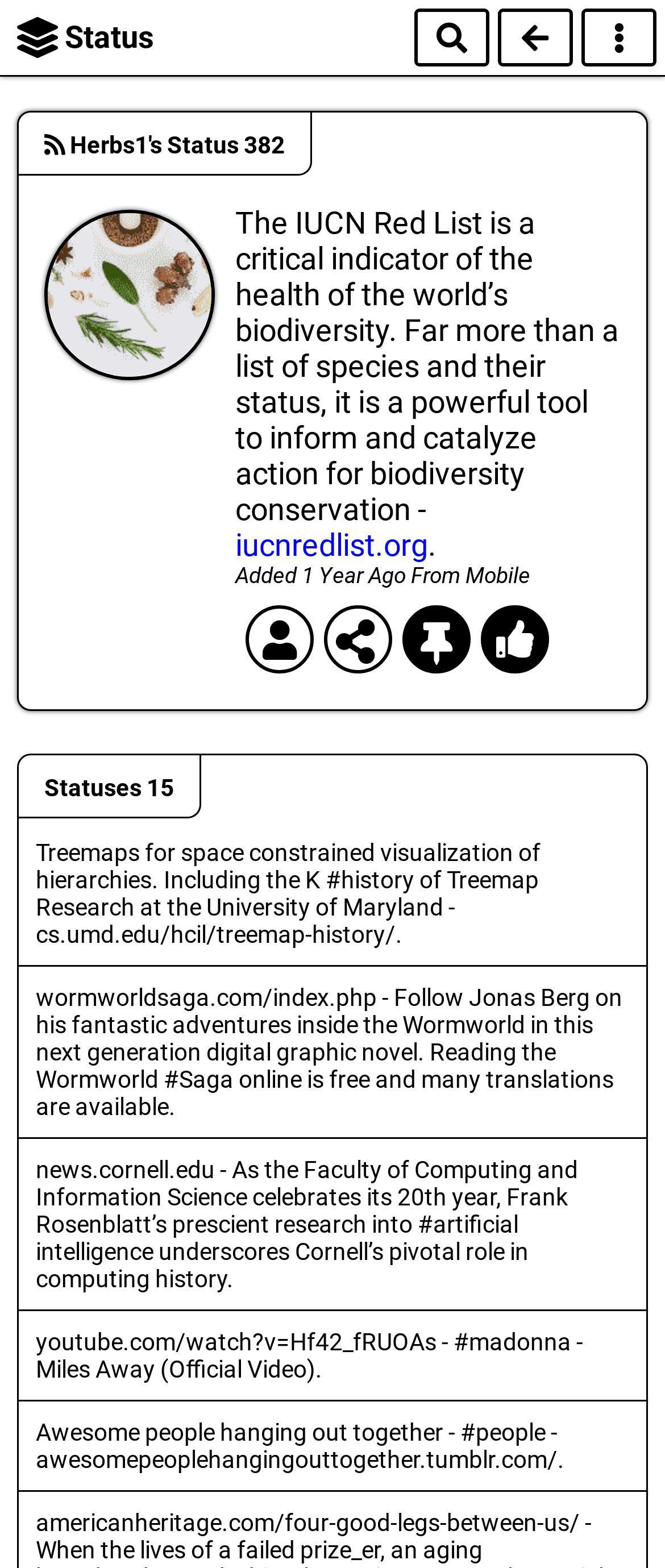Articulate a detailed summary of the webpage's content and design.

The webpage appears to be a personal status update page with a focus on sharing links and information. At the top, there is a link to "Herbs1's Status 382" with an icon. Below this, there is a table with a single row and cell that contains a heading describing the IUCN Red List as a critical indicator of the world's biodiversity. This heading also includes a link to the IUCN Red List website. To the right of the heading, there are three disabled buttons labeled "Center Align" and two icons.

Below this table, there is a section with the title "Statuses 15". Following this, there are four tables, each with a single row and cell, that contain links to various websites and articles. The topics of these links include treemaps for visualizing hierarchies, a digital graphic novel called Wormworld Saga, an article about Cornell University's Faculty of Computing and Information Science, and a music video by Madonna. Each of these links is accompanied by a brief description of the content.

Overall, the webpage has a simple layout with a focus on sharing links and information, and the content appears to be a mix of personal updates and shared resources.